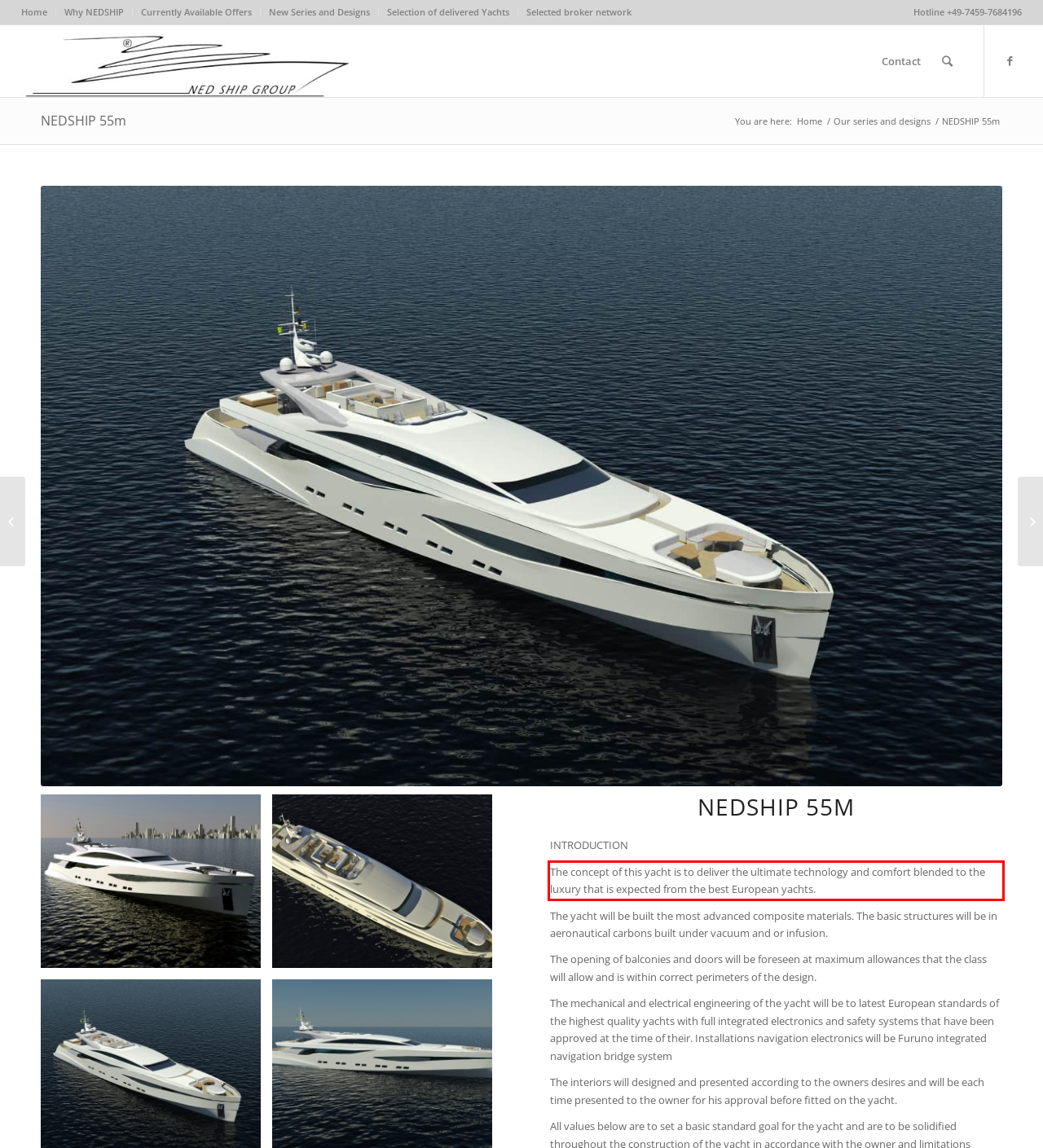There is a UI element on the webpage screenshot marked by a red bounding box. Extract and generate the text content from within this red box.

The concept of this yacht is to deliver the ultimate technology and comfort blended to the luxury that is expected from the best European yachts.